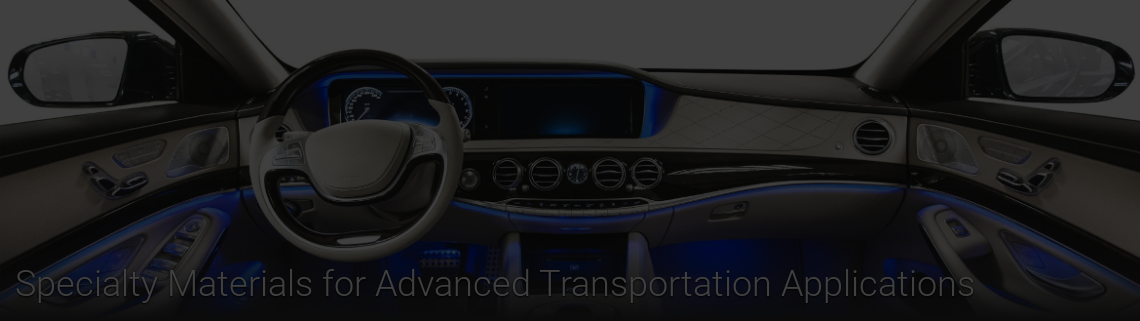Answer the question using only one word or a concise phrase: What type of materials are used in the dashboard?

Sophisticated materials